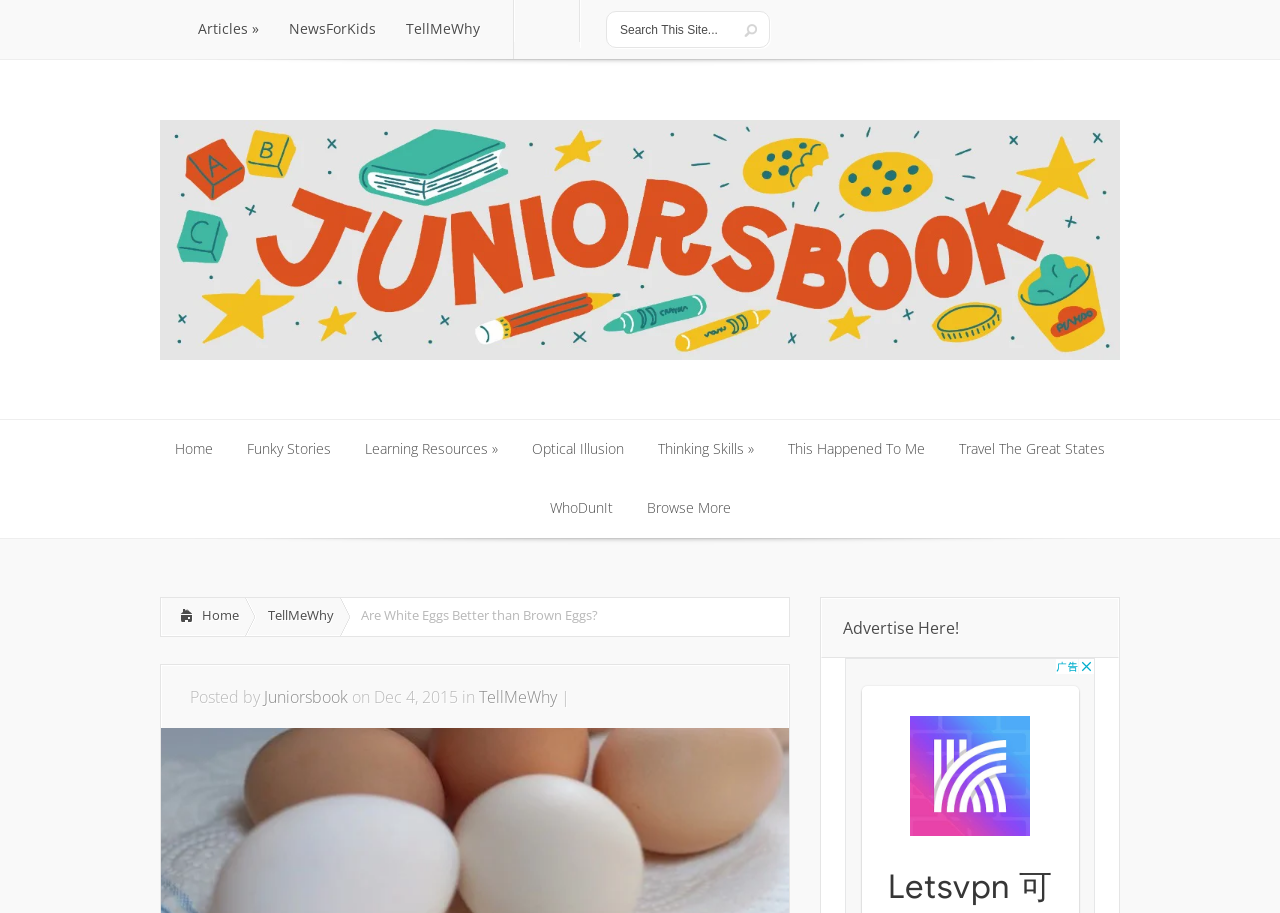Locate the bounding box coordinates of the element you need to click to accomplish the task described by this instruction: "Post a comment".

None